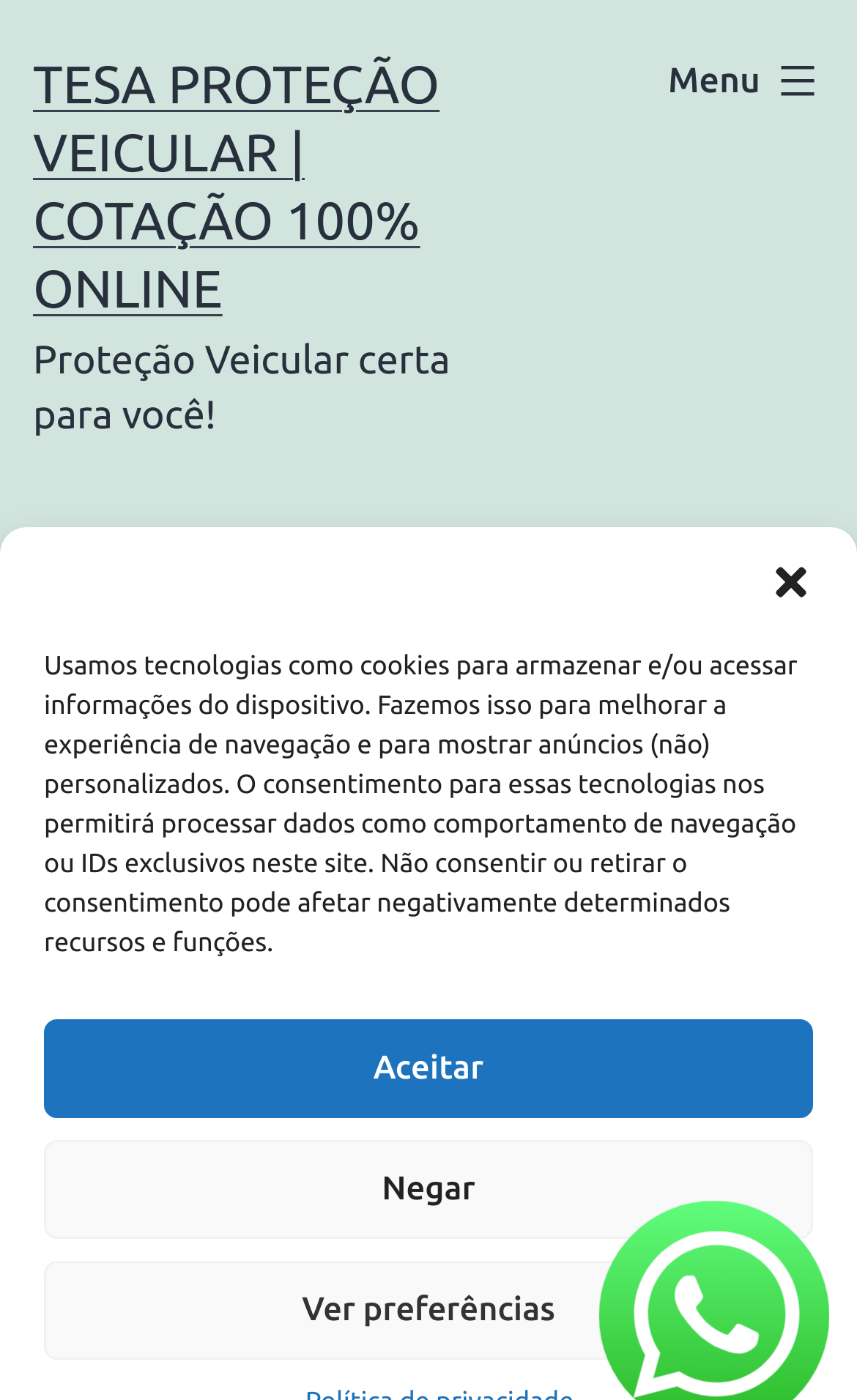Please provide a detailed answer to the question below by examining the image:
What is the tone of the webpage?

The language used on the webpage, such as '5 Hints to Help Boost Your Essay for Sale' and 'Proteção Veicular certa para você!', suggests a helpful and informative tone, implying that the webpage is intended to assist users with their essay writing and vehicle protection needs.